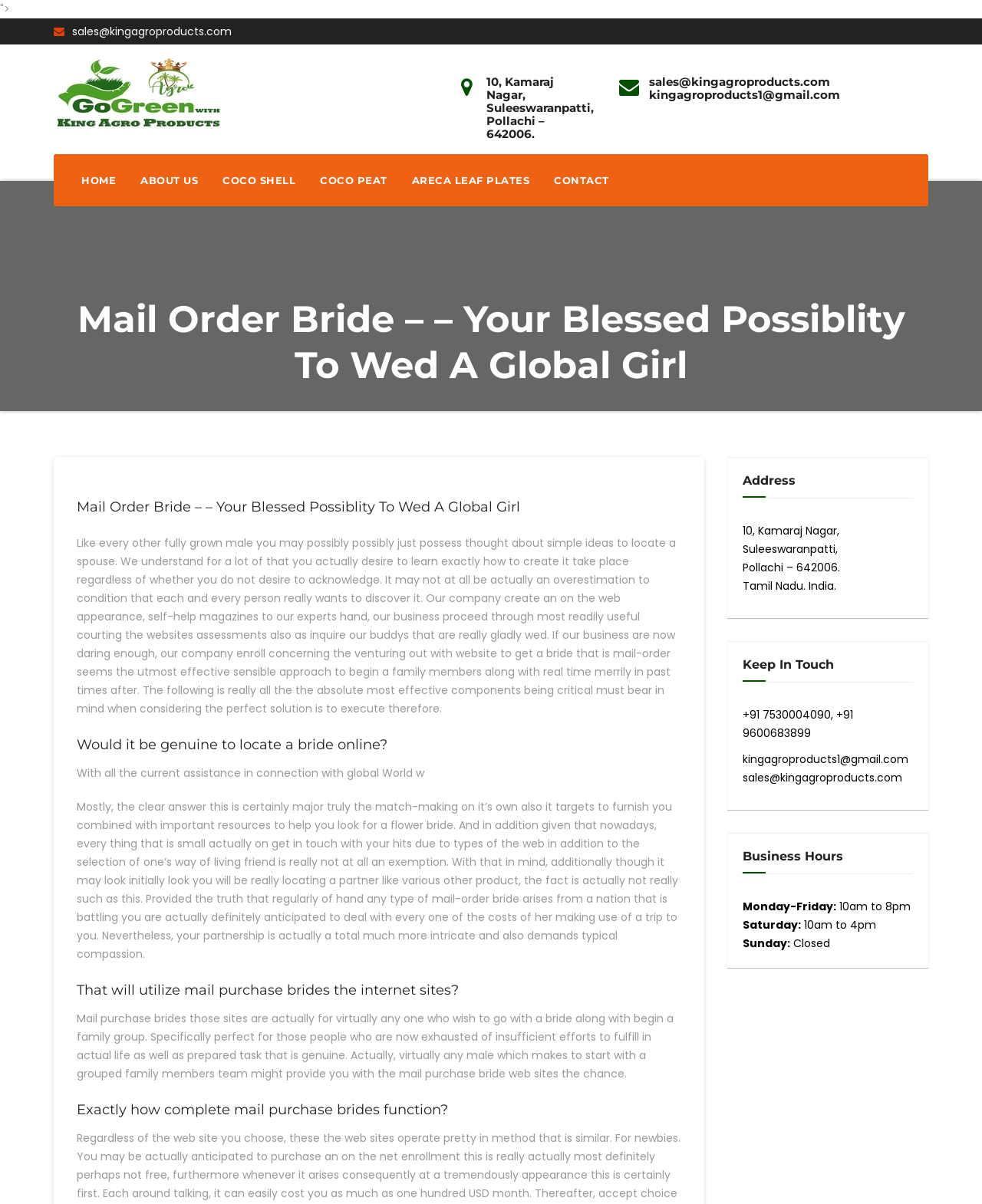Please predict the bounding box coordinates (top-left x, top-left y, bottom-right x, bottom-right y) for the UI element in the screenshot that fits the description: Get Quote

[0.852, 0.061, 0.934, 0.087]